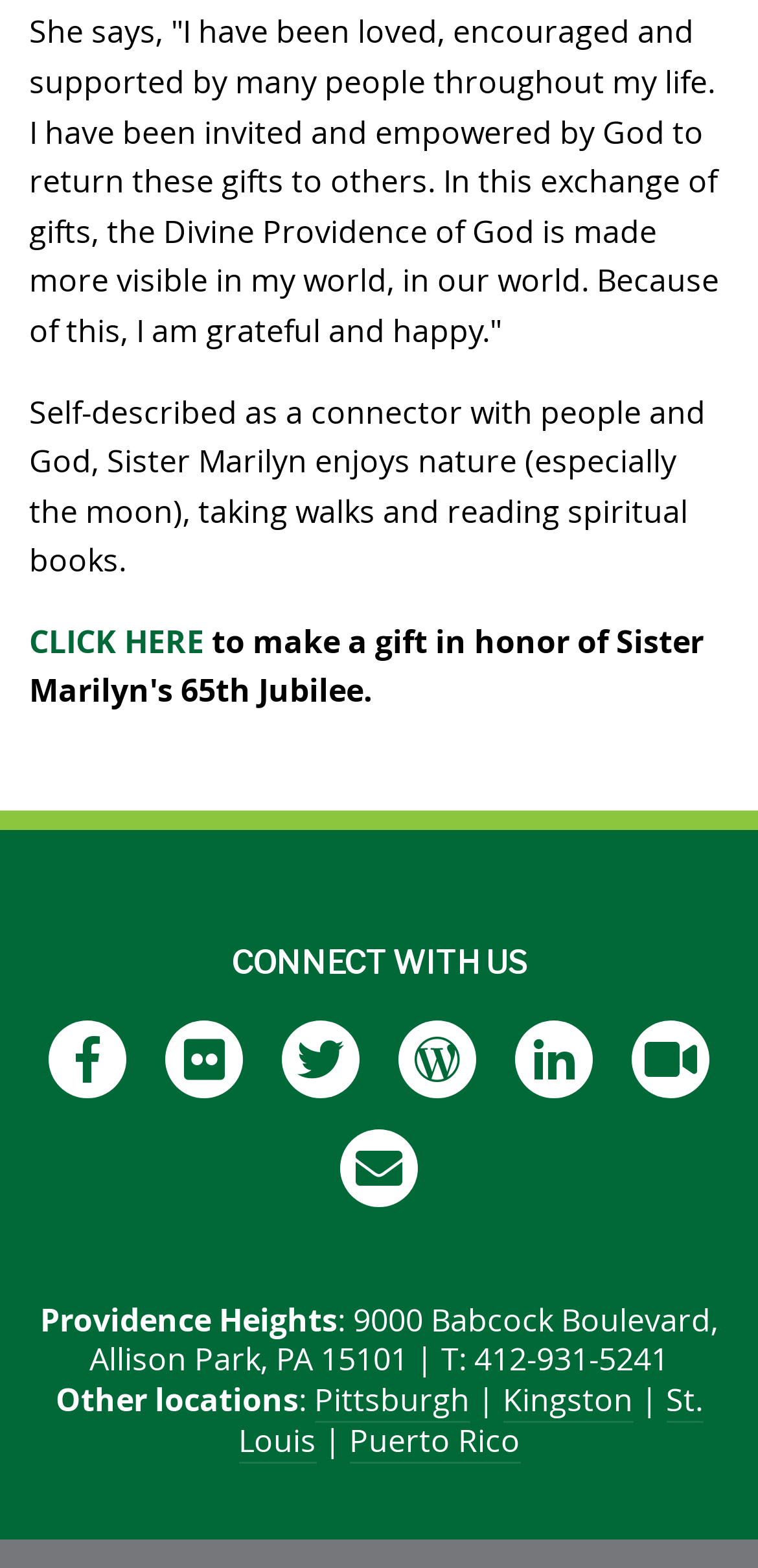Locate the bounding box of the UI element with the following description: "title="Follow us on Wordpress"".

[0.526, 0.65, 0.628, 0.7]